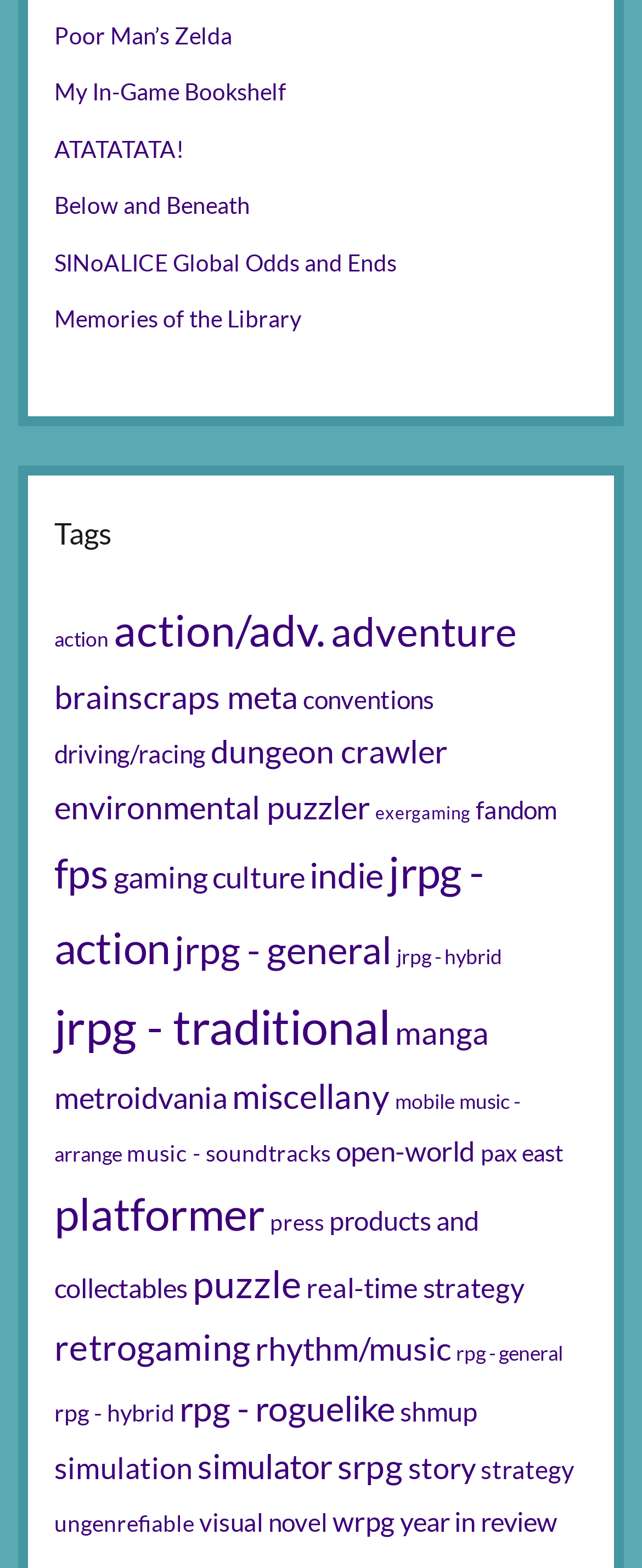Respond to the question below with a single word or phrase: What is the first tag listed on this webpage?

action